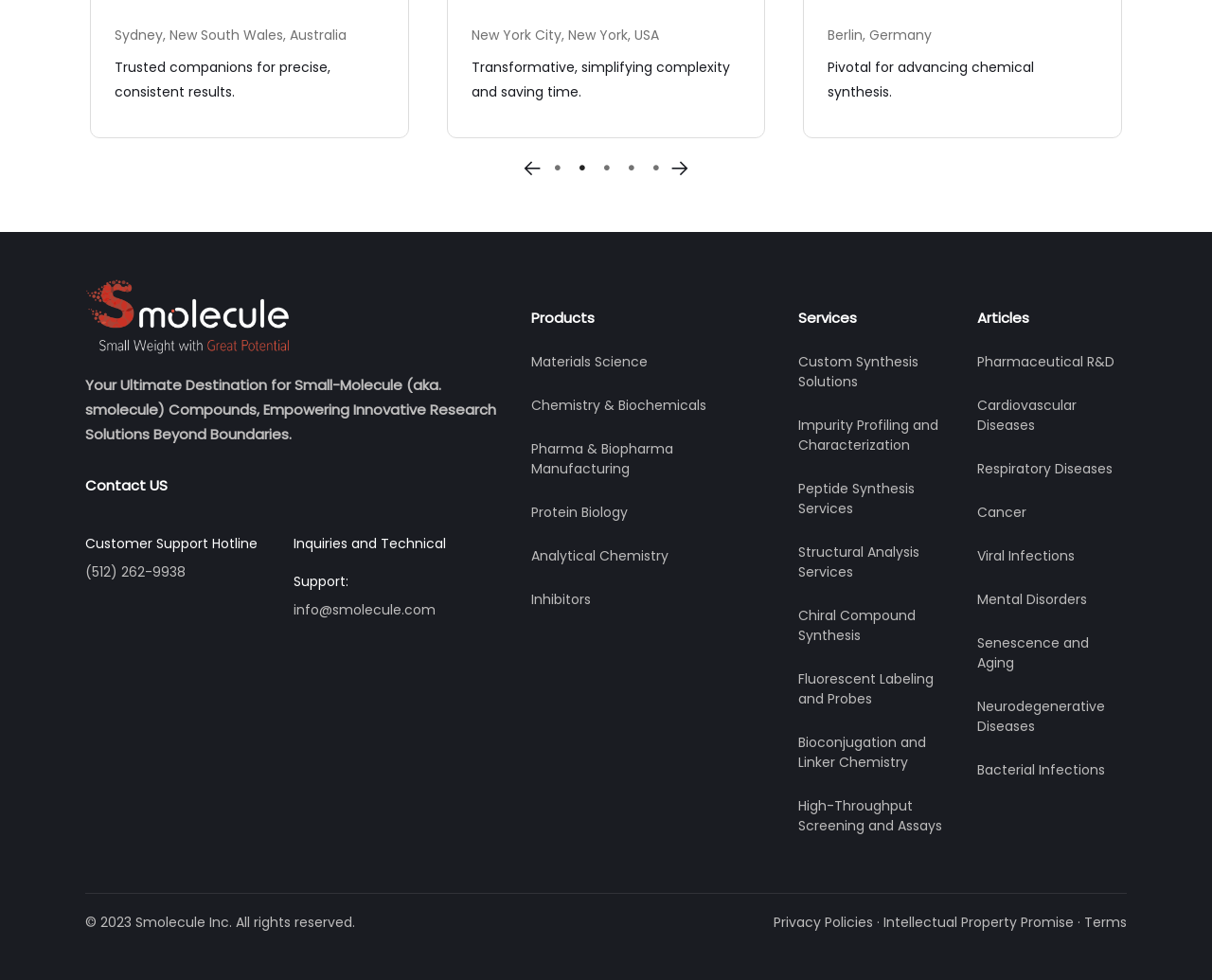Find the bounding box of the UI element described as follows: "Request a Demo".

None